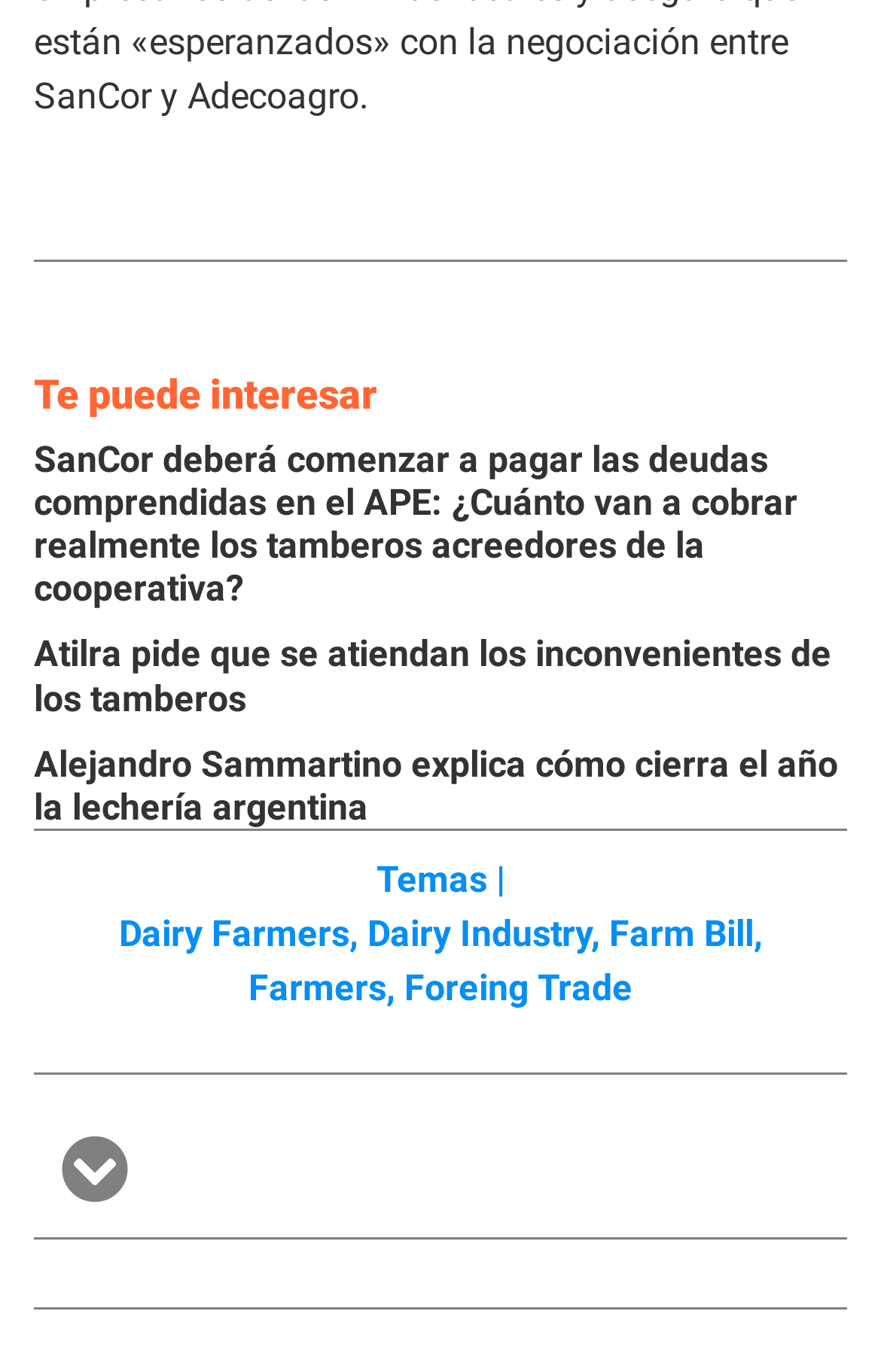How many articles are on this webpage?
Using the image as a reference, answer with just one word or a short phrase.

3